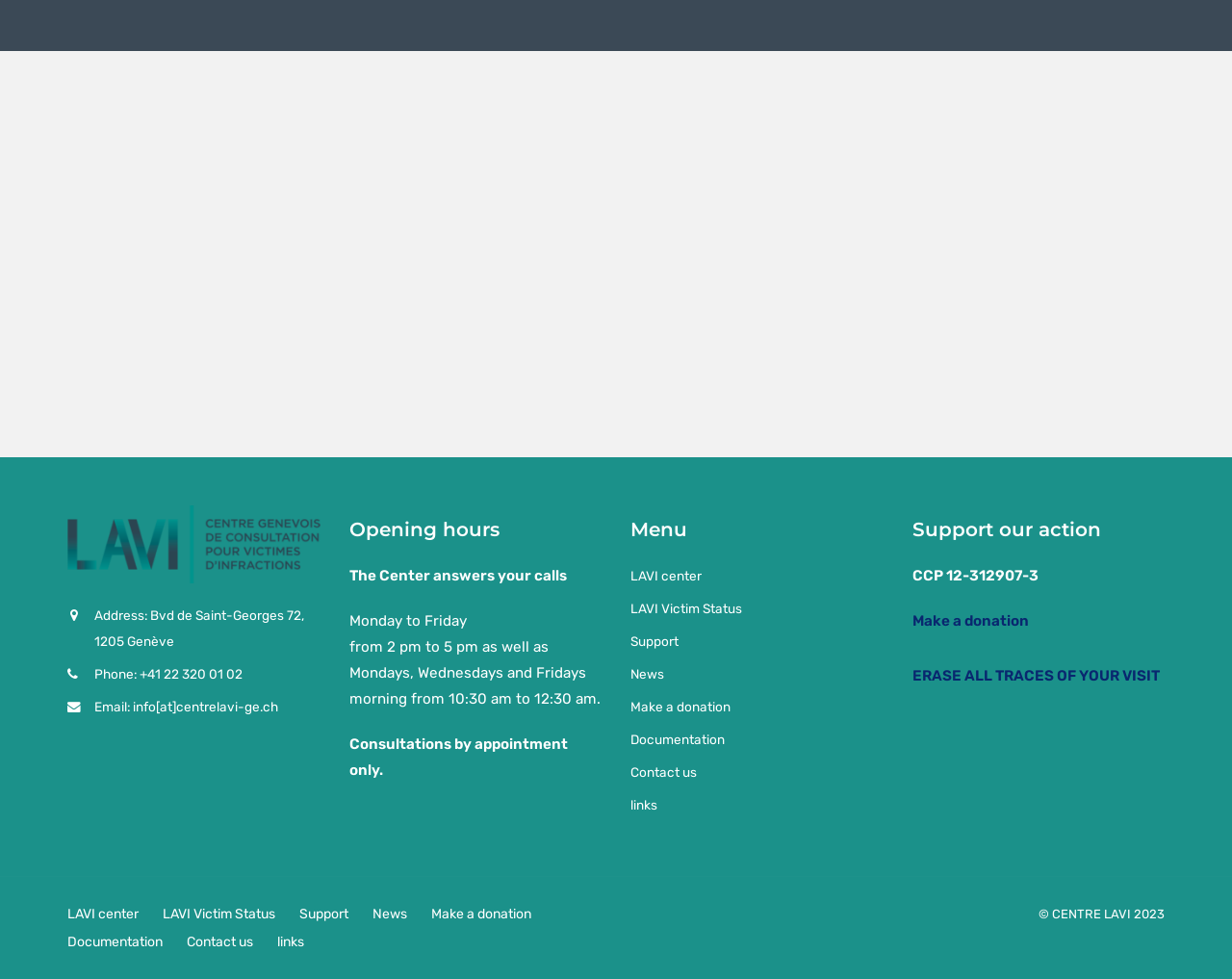Extract the bounding box of the UI element described as: "LAVI center".

[0.512, 0.58, 0.57, 0.596]